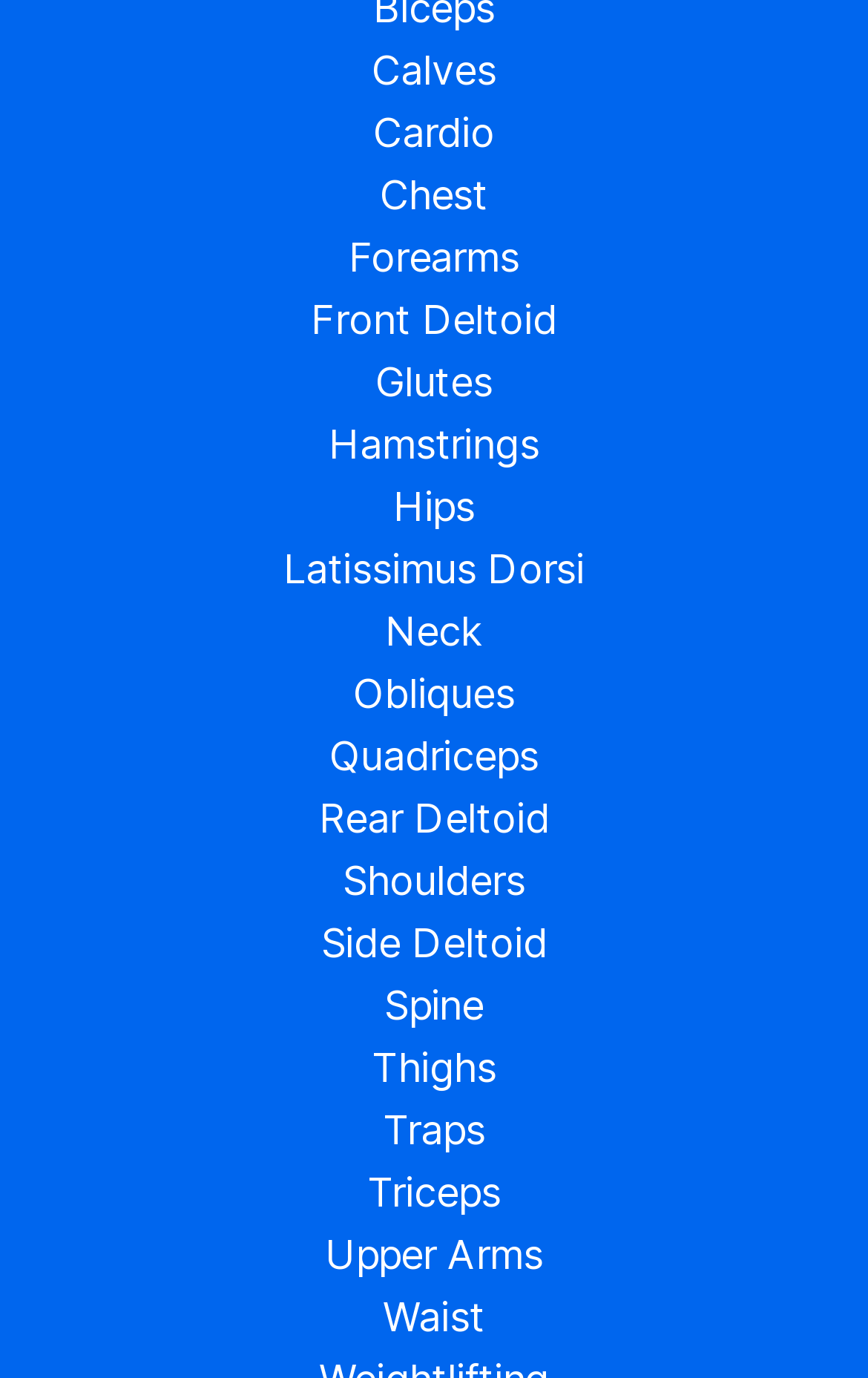Refer to the screenshot and answer the following question in detail:
How many body parts are listed on this webpage?

By counting the number of links on the webpage, I found that there are 20 body parts listed, including 'Calves', 'Cardio', 'Chest', and so on.